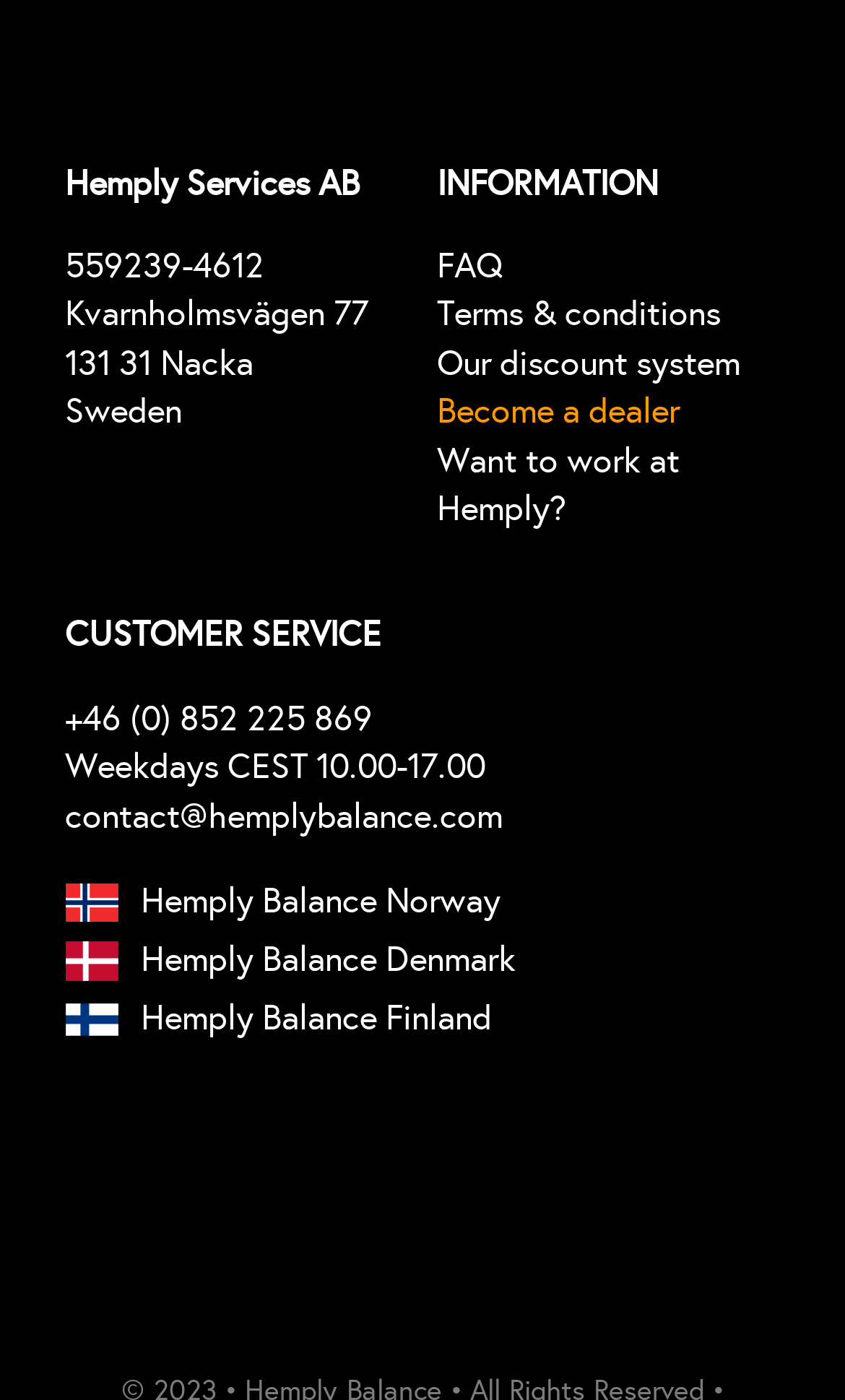Extract the bounding box for the UI element that matches this description: "Become a dealer".

[0.517, 0.277, 0.923, 0.312]